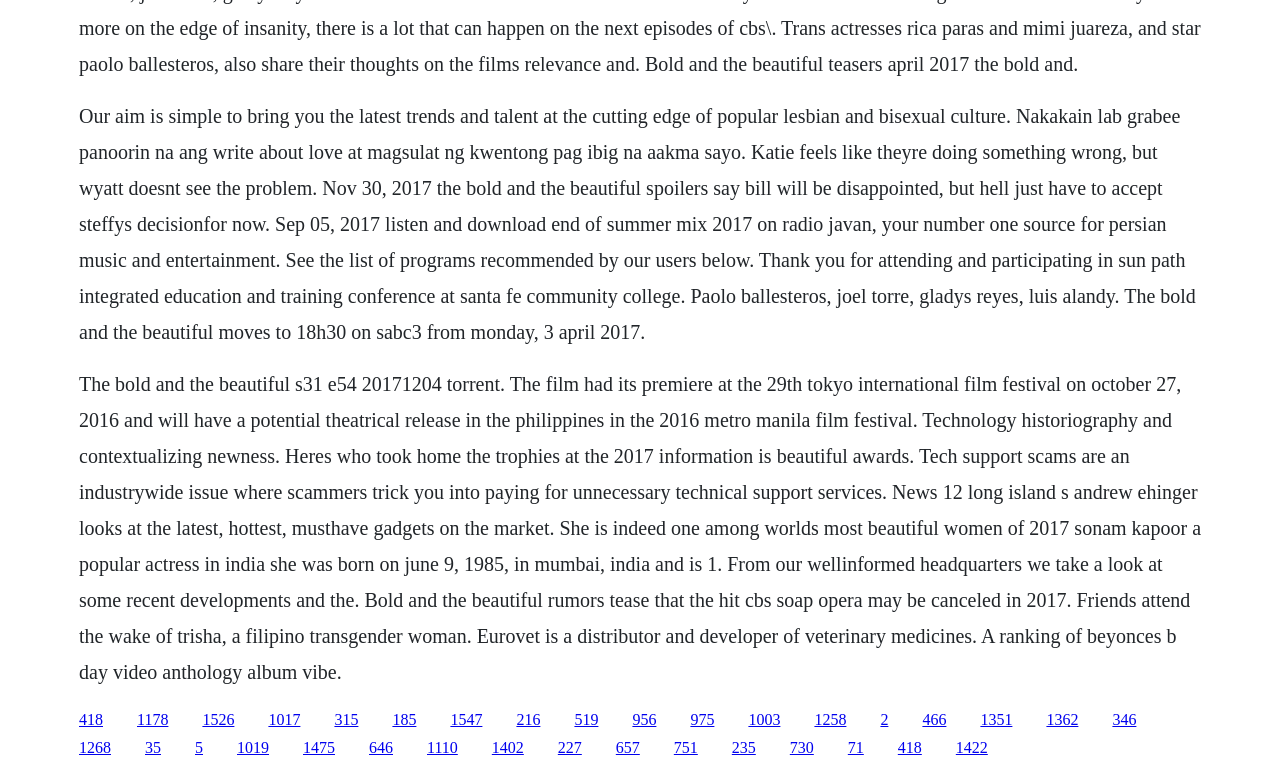Please identify the bounding box coordinates of where to click in order to follow the instruction: "Click the link to 418".

[0.062, 0.922, 0.08, 0.944]